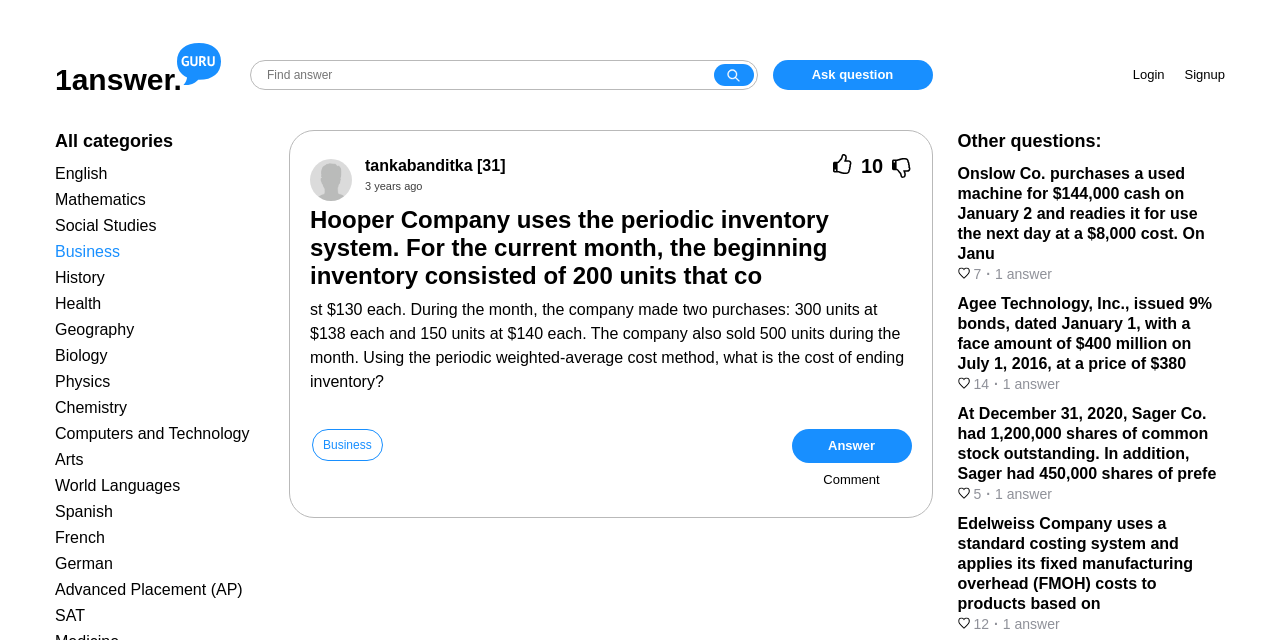Using the information in the image, give a detailed answer to the following question: What is the purpose of the button 'Answer'?

The purpose of the button 'Answer' is to submit an answer to the question being asked, allowing users to provide a response to the question.